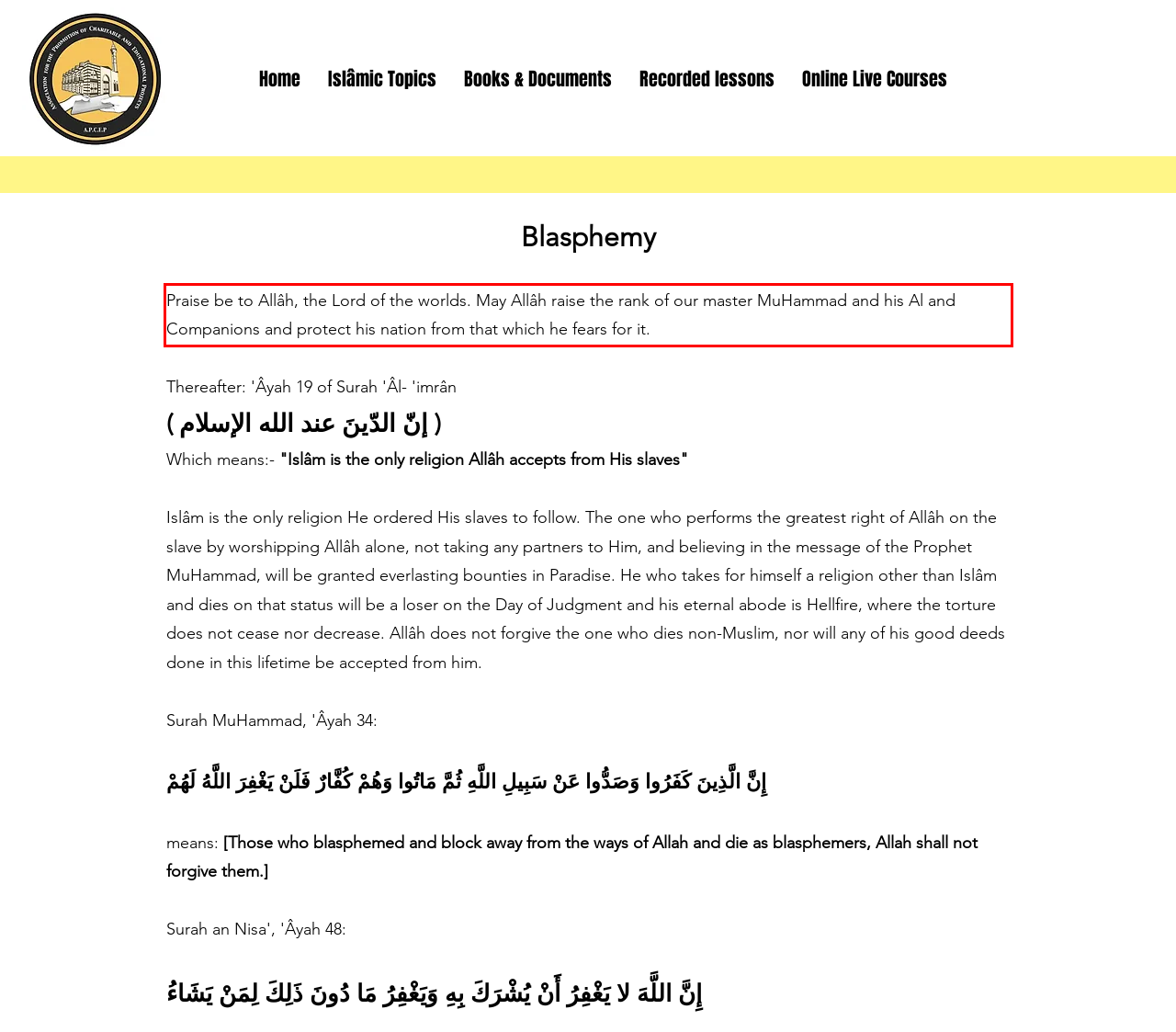You are given a webpage screenshot with a red bounding box around a UI element. Extract and generate the text inside this red bounding box.

Praise be to Allâh, the Lord of the worlds. May Allâh raise the rank of our master MuHammad and his Al and Companions and protect his nation from that which he fears for it.